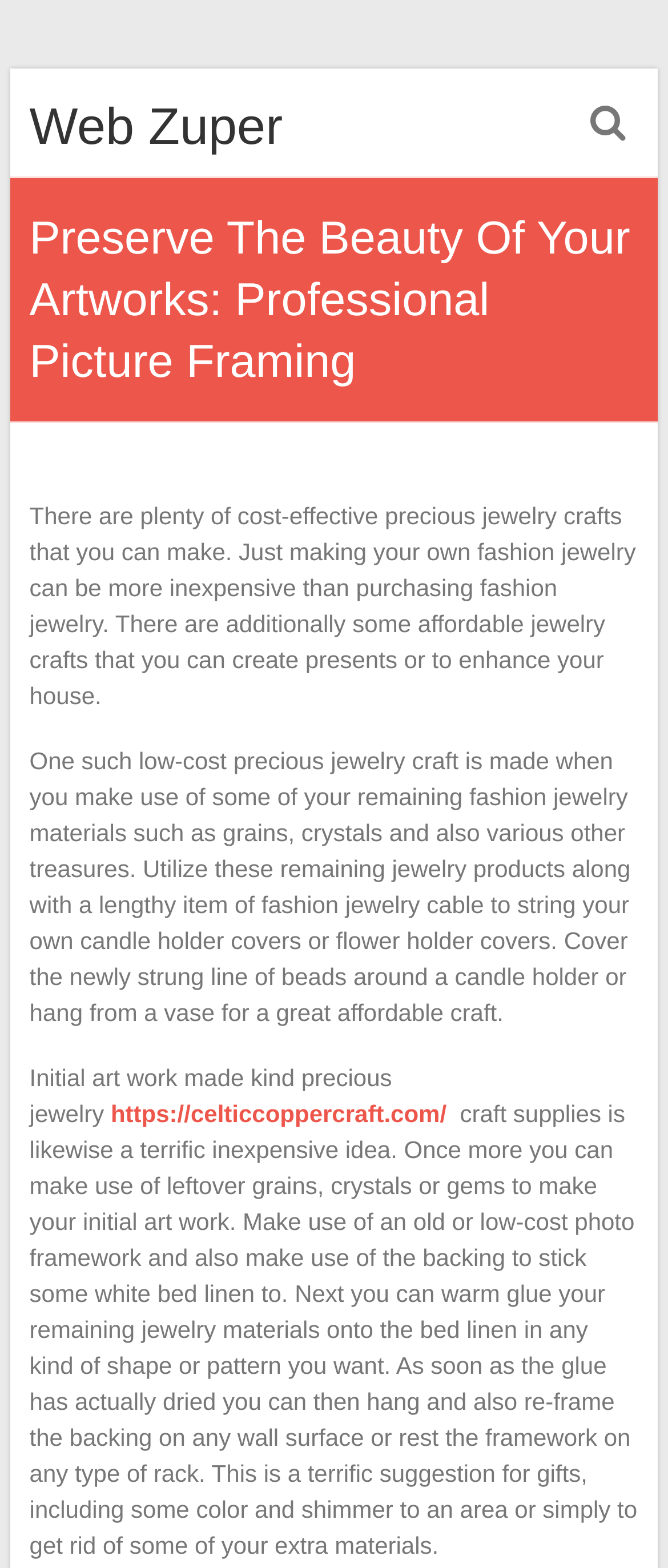Provide the text content of the webpage's main heading.

Preserve The Beauty Of Your Artworks: Professional Picture Framing